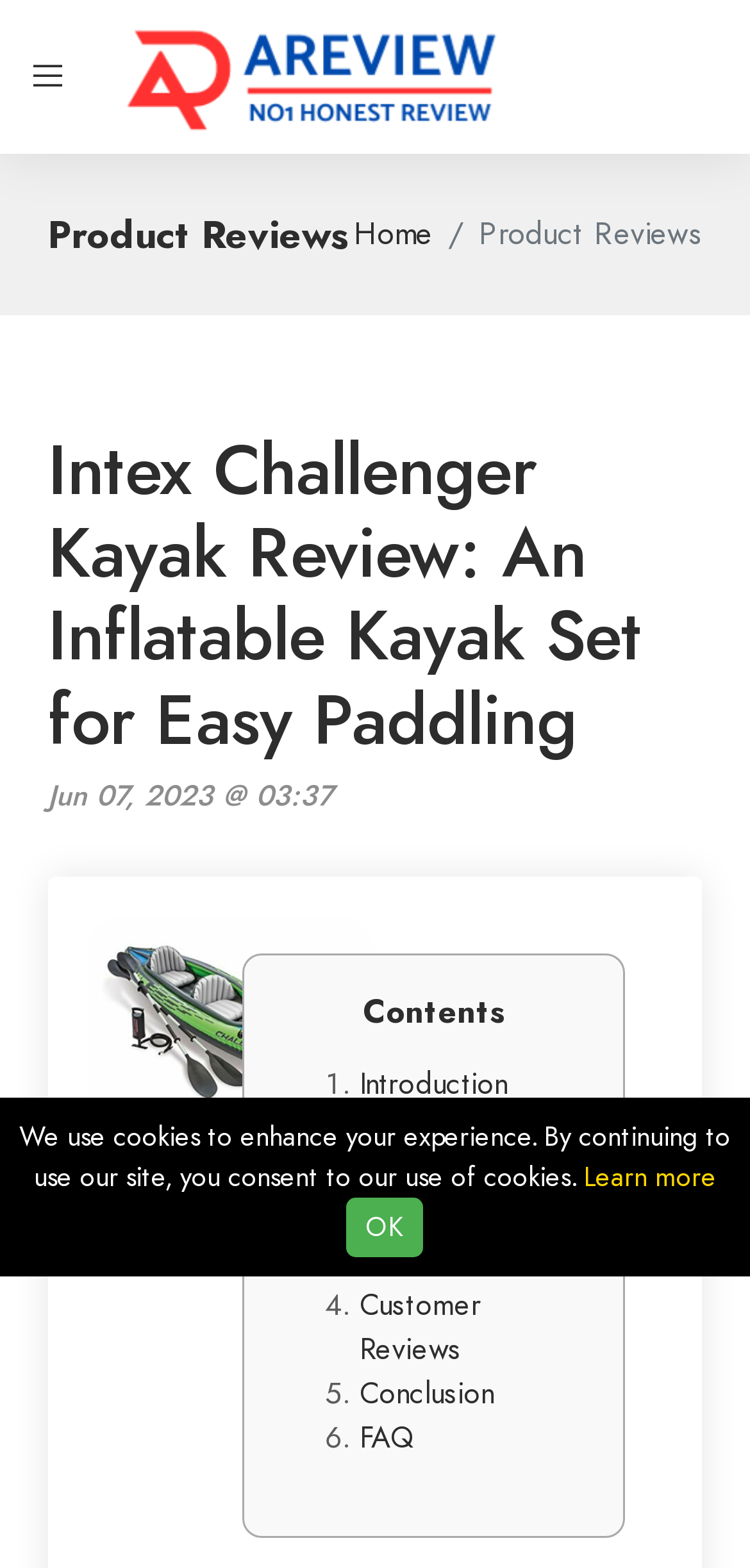Could you determine the bounding box coordinates of the clickable element to complete the instruction: "go to home page"? Provide the coordinates as four float numbers between 0 and 1, i.e., [left, top, right, bottom].

[0.162, 0.036, 0.669, 0.063]